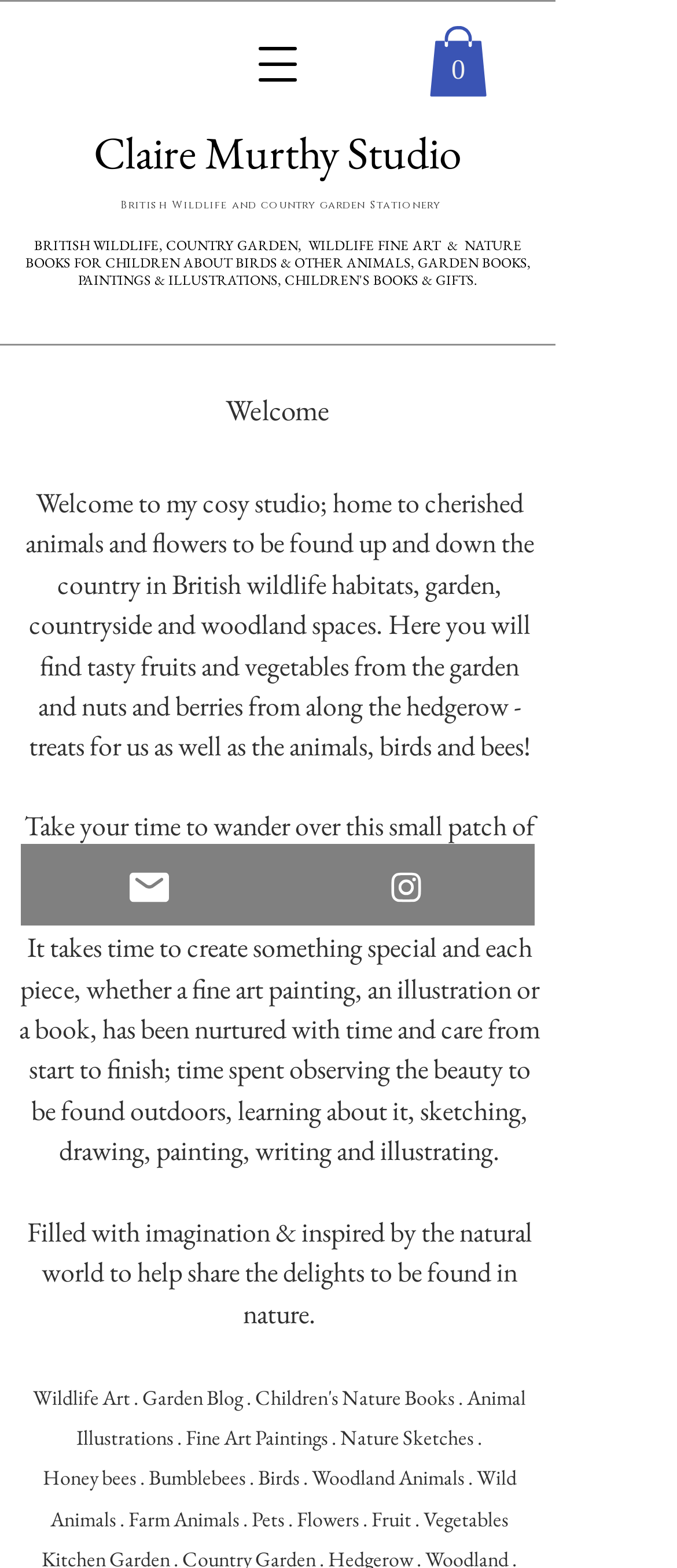Locate the UI element that matches the description Instagram in the webpage screenshot. Return the bounding box coordinates in the format (top-left x, top-left y, bottom-right x, bottom-right y), with values ranging from 0 to 1.

[0.41, 0.538, 0.79, 0.59]